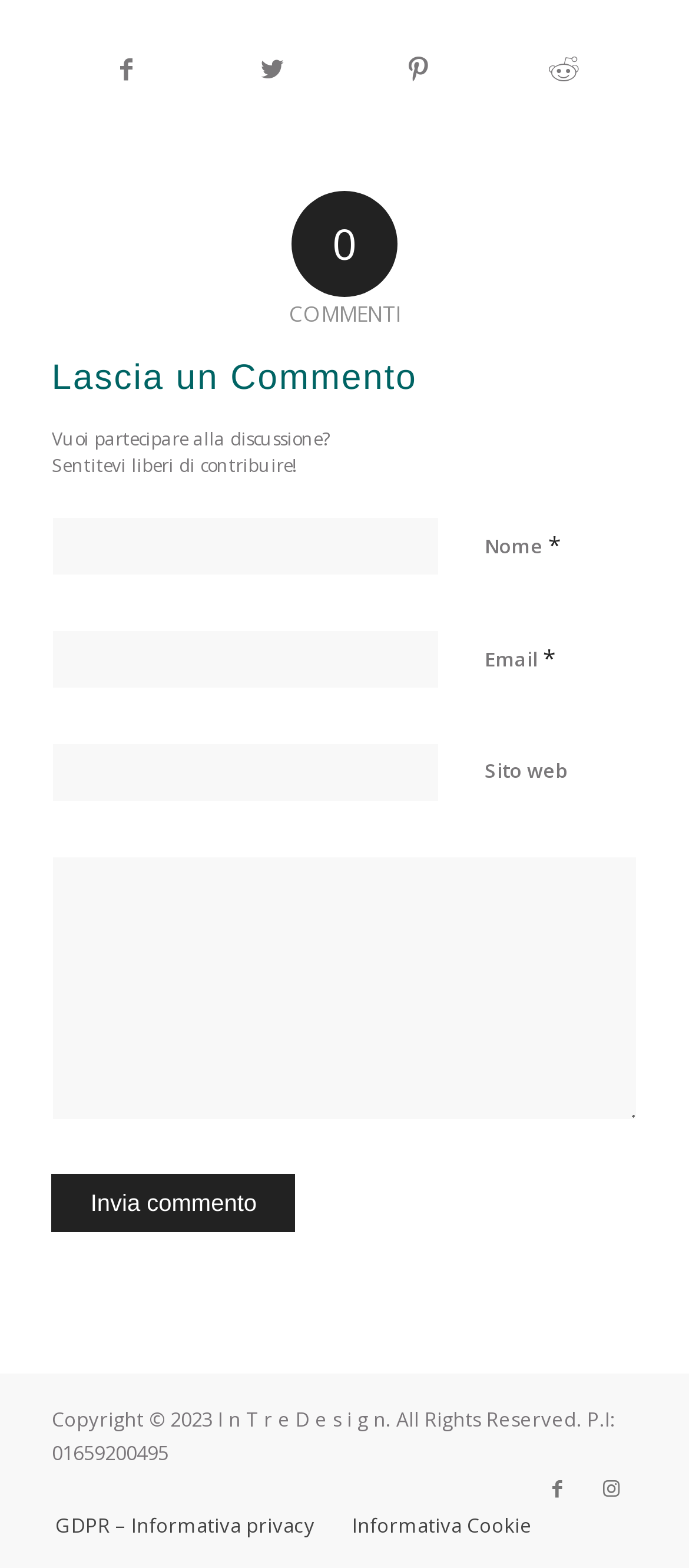Determine the bounding box coordinates of the clickable element to achieve the following action: 'Read GDPR privacy policy'. Provide the coordinates as four float values between 0 and 1, formatted as [left, top, right, bottom].

[0.08, 0.964, 0.457, 0.981]